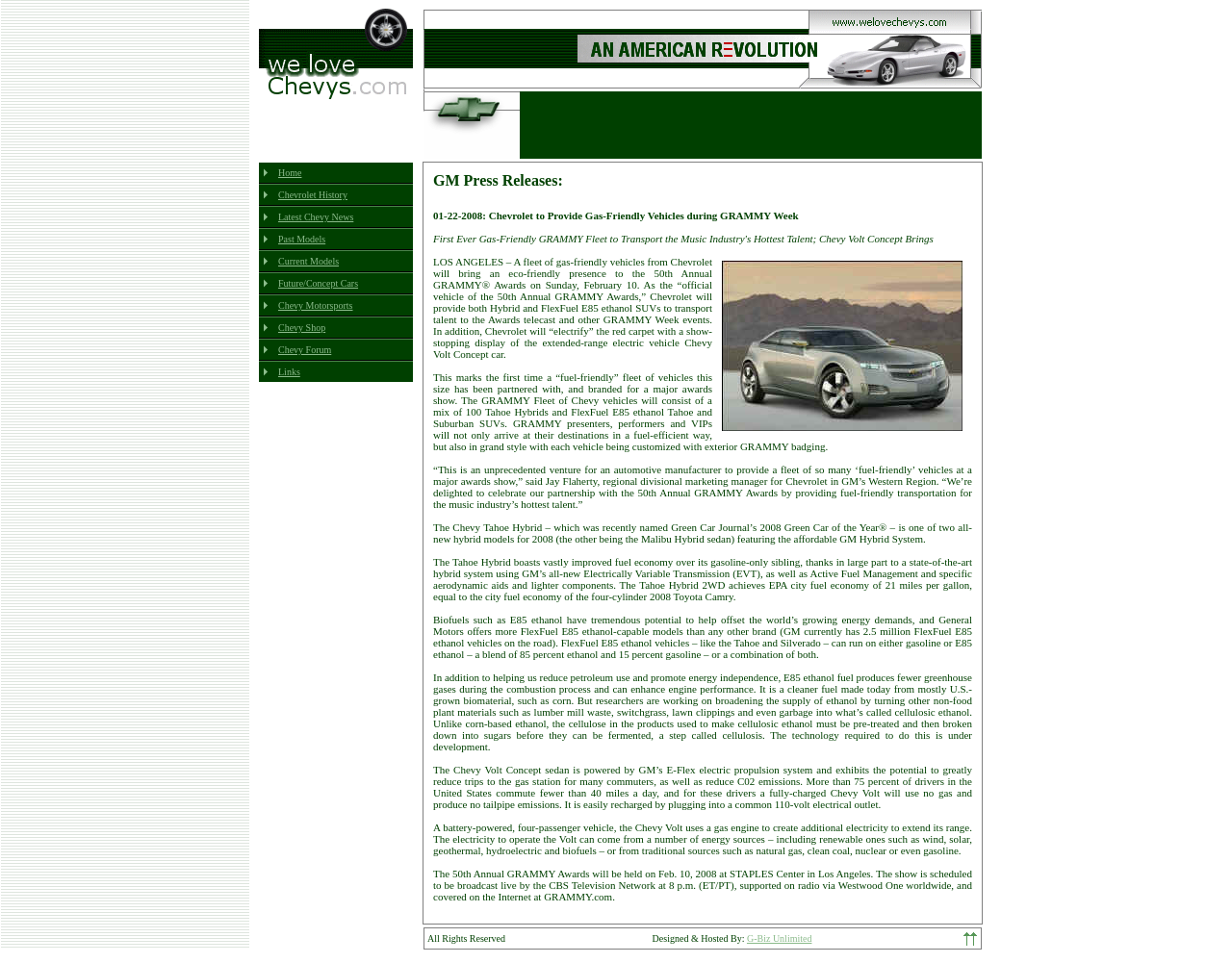Please locate the bounding box coordinates of the region I need to click to follow this instruction: "View Chevrolet History".

[0.226, 0.197, 0.282, 0.208]